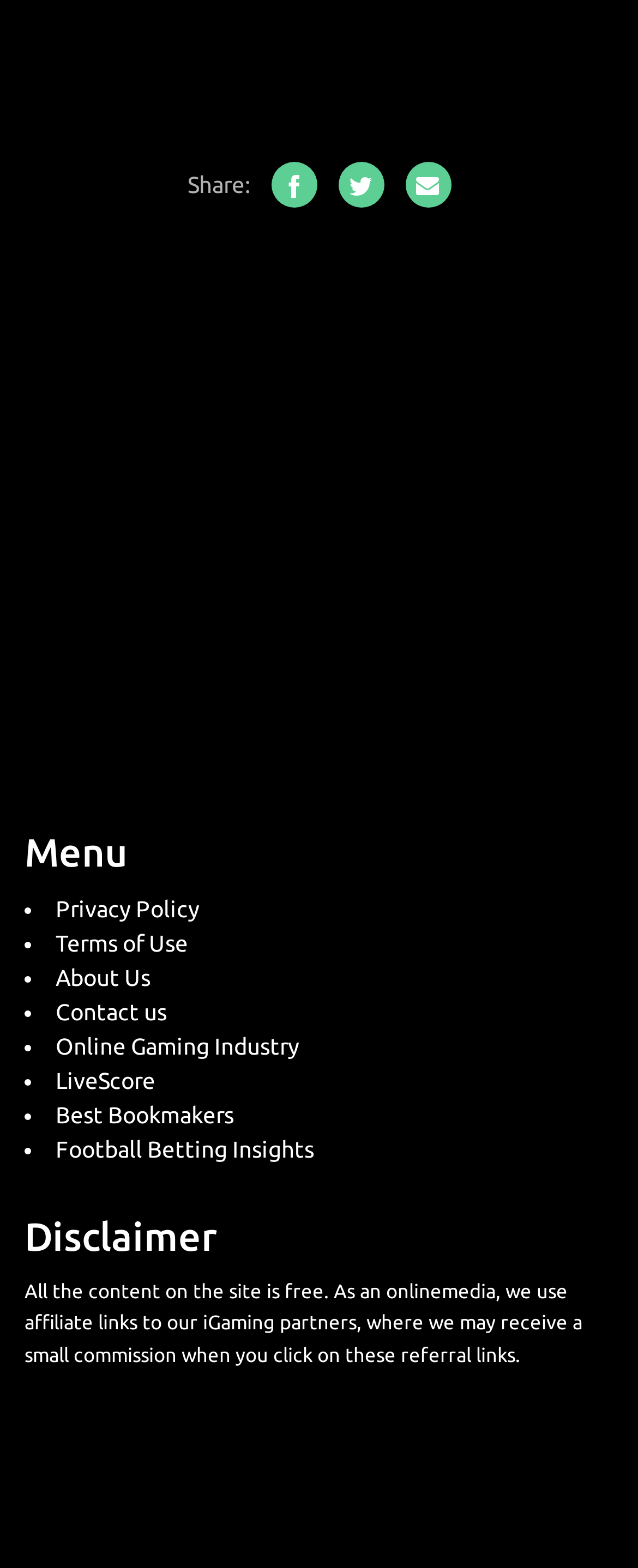Point out the bounding box coordinates of the section to click in order to follow this instruction: "View the 'Privacy Policy'".

[0.087, 0.571, 0.313, 0.588]